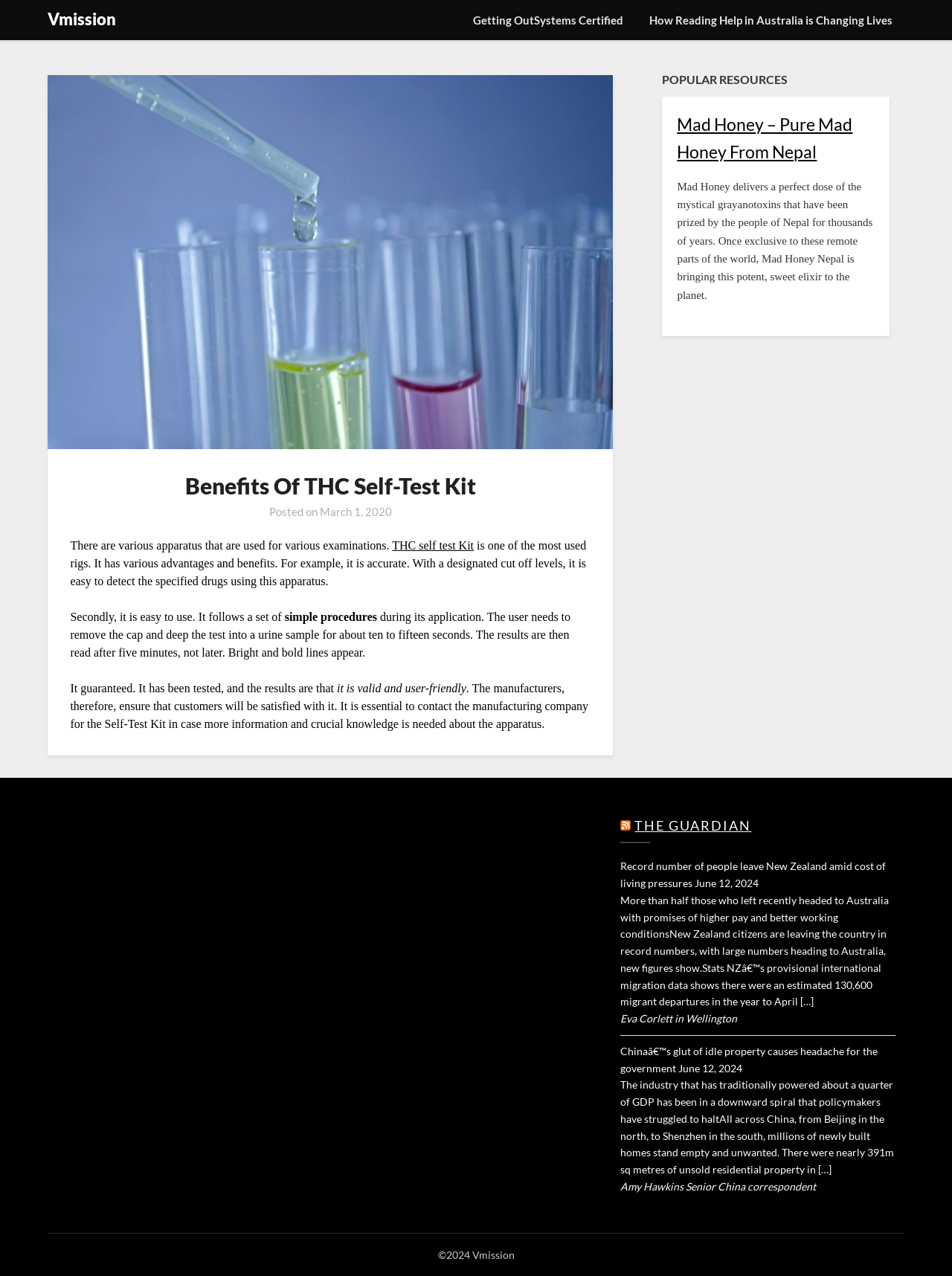Identify the coordinates of the bounding box for the element that must be clicked to accomplish the instruction: "Check out the popular resource about Mad Honey".

[0.711, 0.09, 0.896, 0.127]